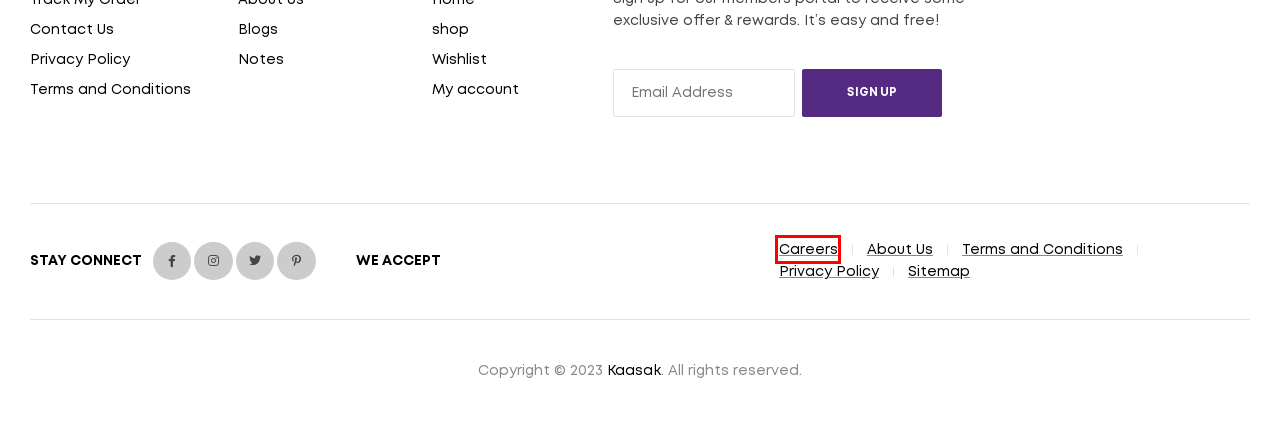Given a screenshot of a webpage with a red bounding box highlighting a UI element, choose the description that best corresponds to the new webpage after clicking the element within the red bounding box. Here are your options:
A. Privacy Policy - kaasak
B. shop - kaasak
C. 2017 Marchesi Frescobaldi Castello di Nipozzano Mormoreto - kaasak
D. Sitemap - kaasak
E. Red Wine Archives - kaasak
F. Terms and Conditions - kaasak
G. Contact Us - kaasak
H. Careers - kaasak

H